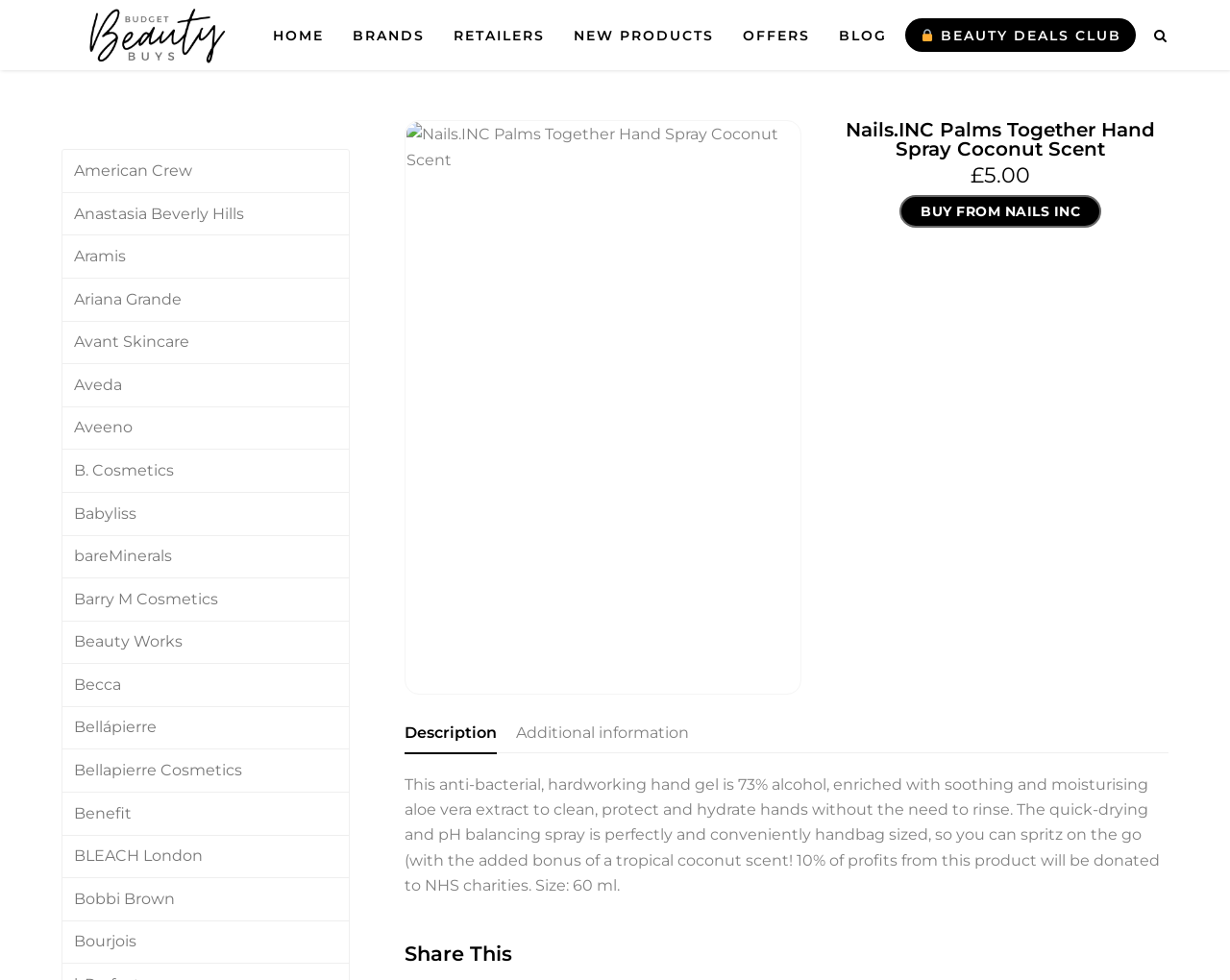Please find and report the bounding box coordinates of the element to click in order to perform the following action: "View the product description". The coordinates should be expressed as four float numbers between 0 and 1, in the format [left, top, right, bottom].

[0.329, 0.791, 0.943, 0.913]